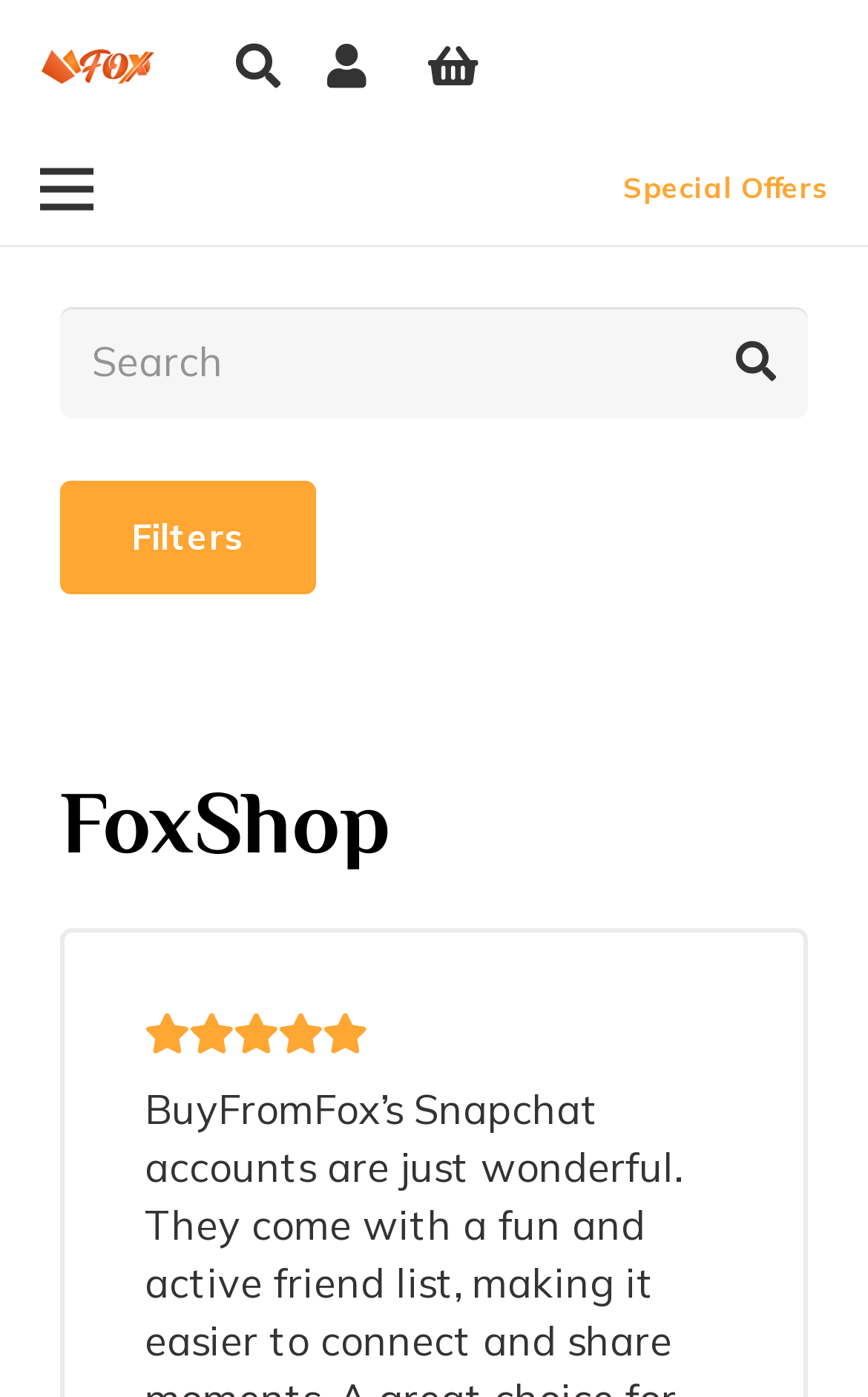Bounding box coordinates should be provided in the format (top-left x, top-left y, bottom-right x, bottom-right y) with all values between 0 and 1. Identify the bounding box for this UI element: Special Offers

[0.718, 0.121, 0.954, 0.147]